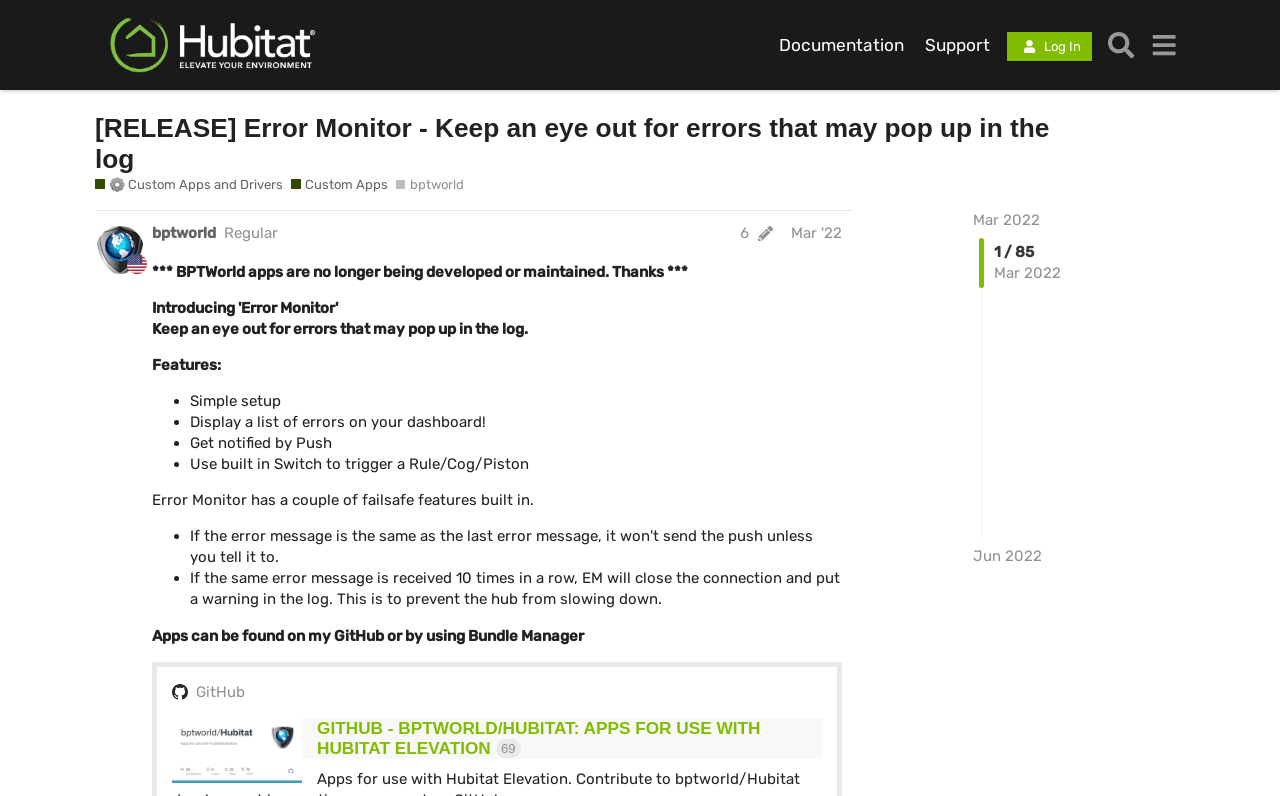Find the bounding box of the web element that fits this description: "Mar '22".

[0.618, 0.281, 0.658, 0.303]